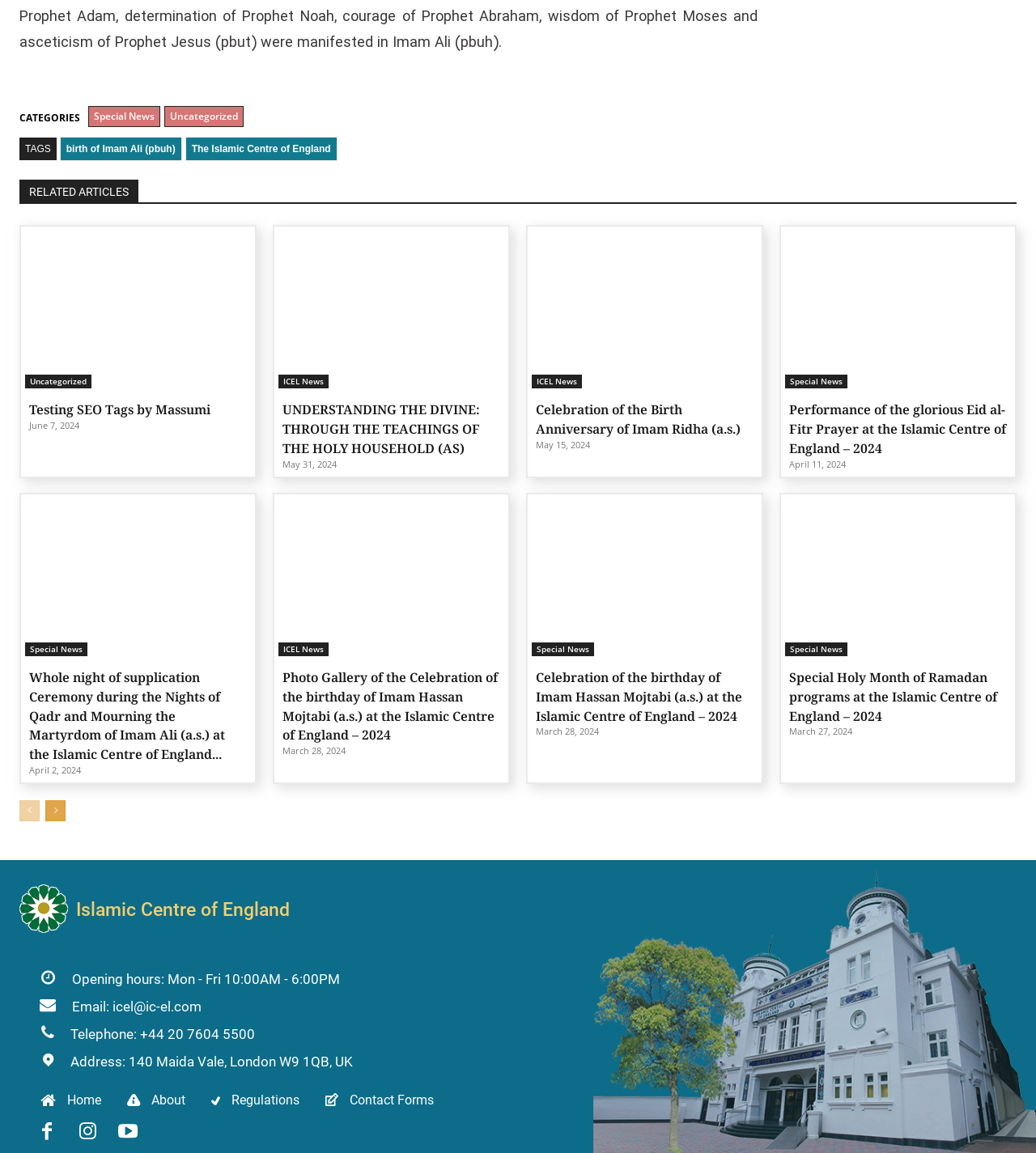Determine the bounding box coordinates of the clickable region to follow the instruction: "Go to the HOME page".

None